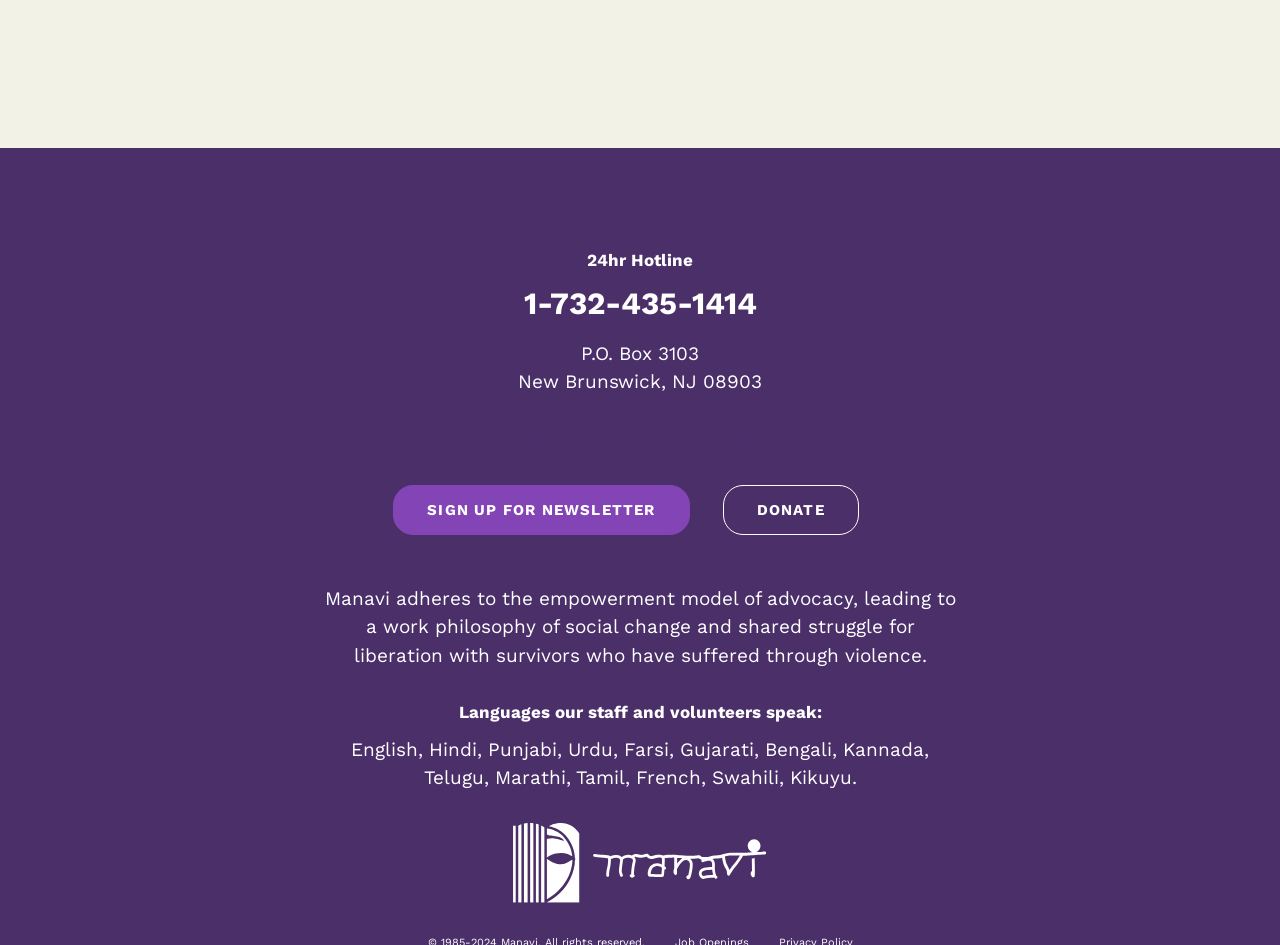Please give a succinct answer to the question in one word or phrase:
What is the organization's philosophy?

Empowerment model of advocacy